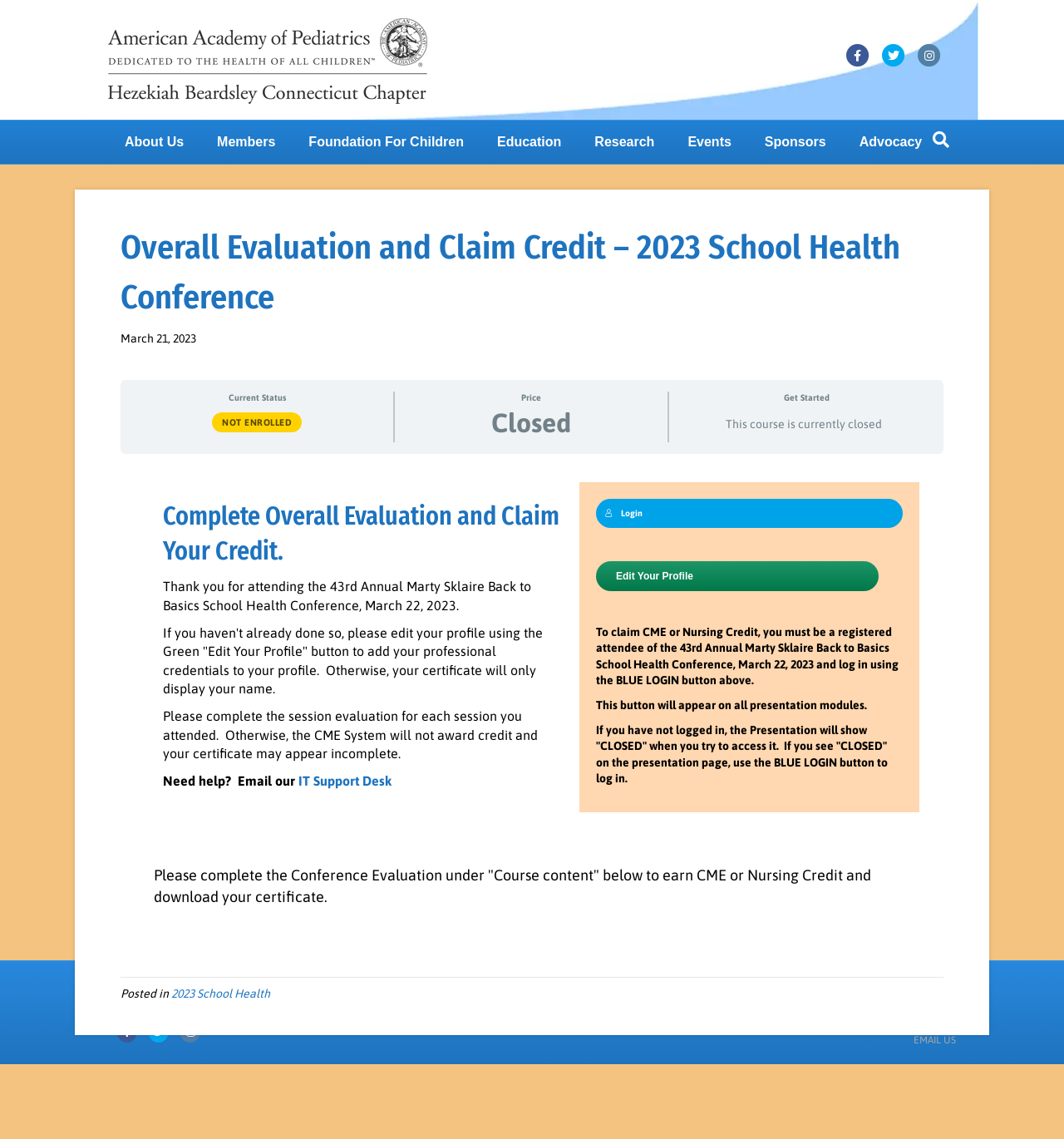Pinpoint the bounding box coordinates of the area that must be clicked to complete this instruction: "Read recent post about Feldenkrais Method".

None